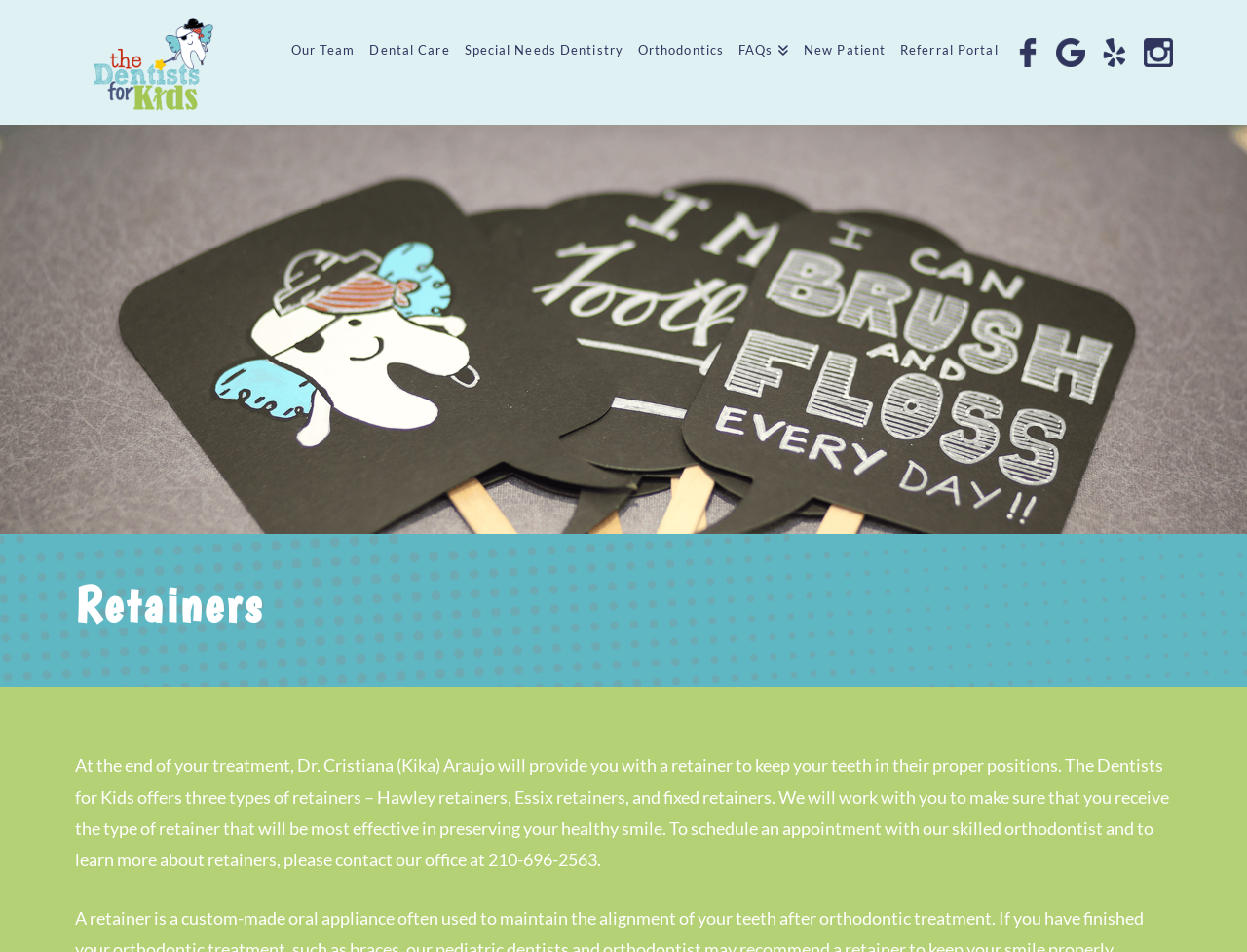What is the phone number to contact the office?
Carefully analyze the image and provide a detailed answer to the question.

The phone number to contact the office can be found in the paragraph of text that describes retainers, which mentions that you can contact their office at 210-696-2563 to schedule an appointment with their skilled orthodontist.